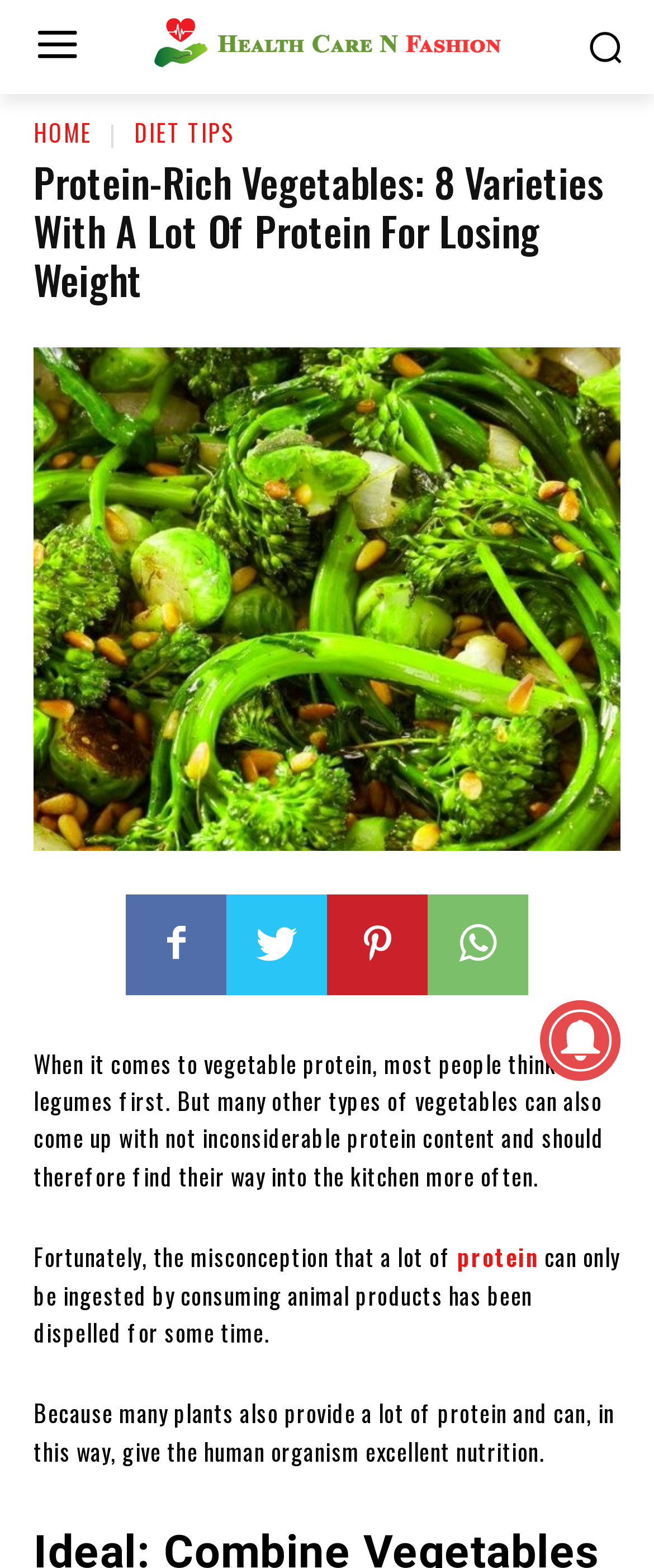Indicate the bounding box coordinates of the clickable region to achieve the following instruction: "Read about diet tips."

[0.205, 0.073, 0.359, 0.095]